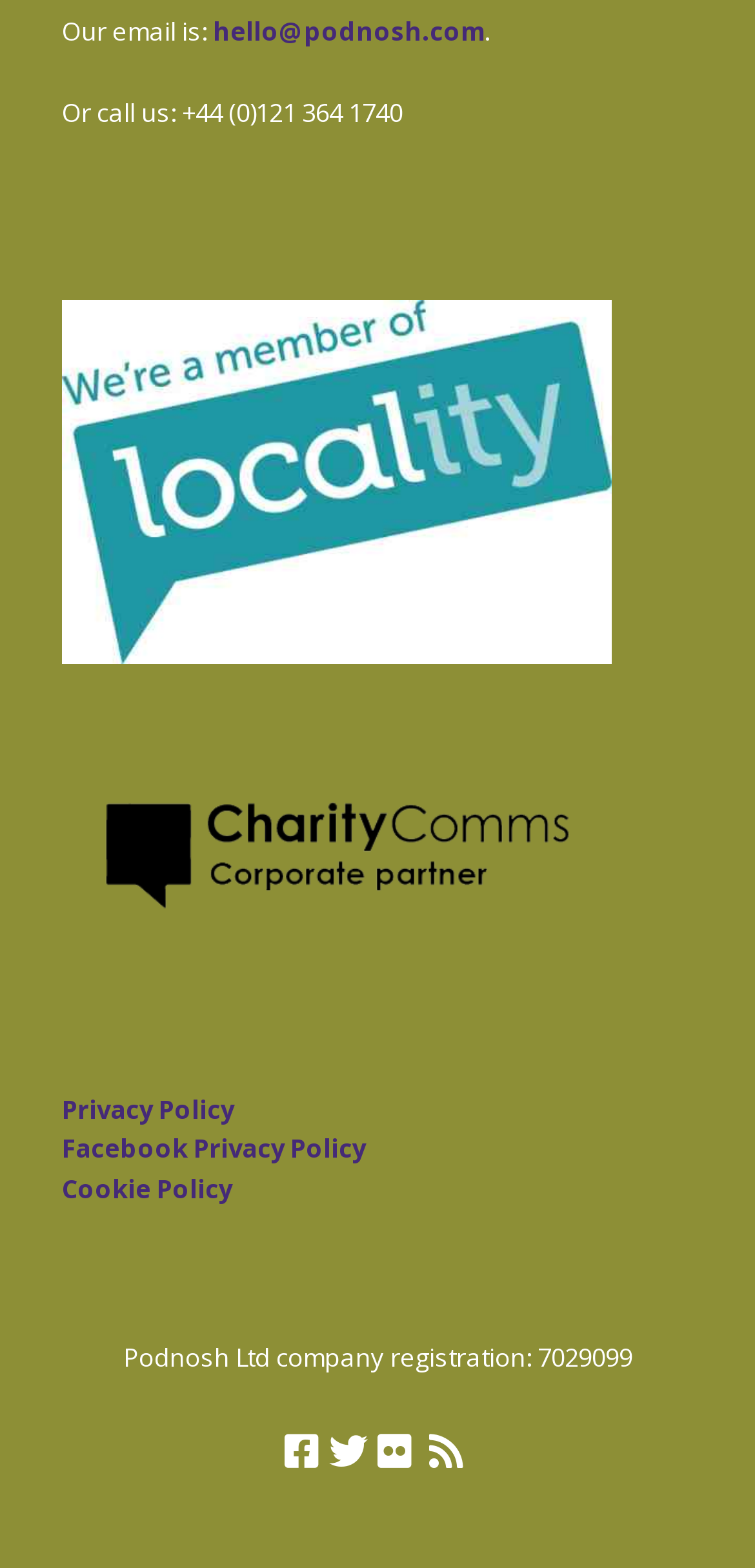What is the company's registration number? Examine the screenshot and reply using just one word or a brief phrase.

7029099